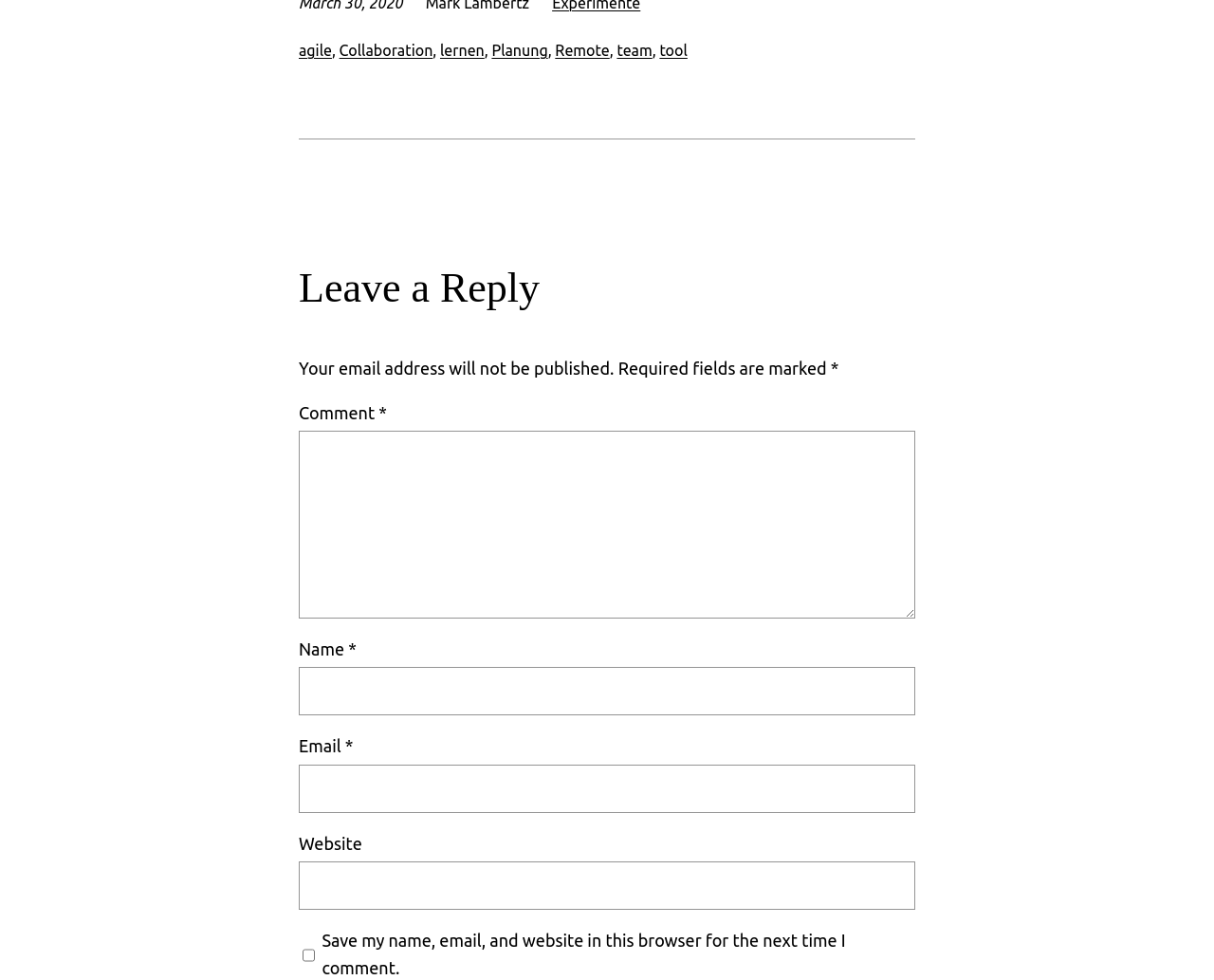Answer the question with a brief word or phrase:
What is the function of the checkbox?

Save user data